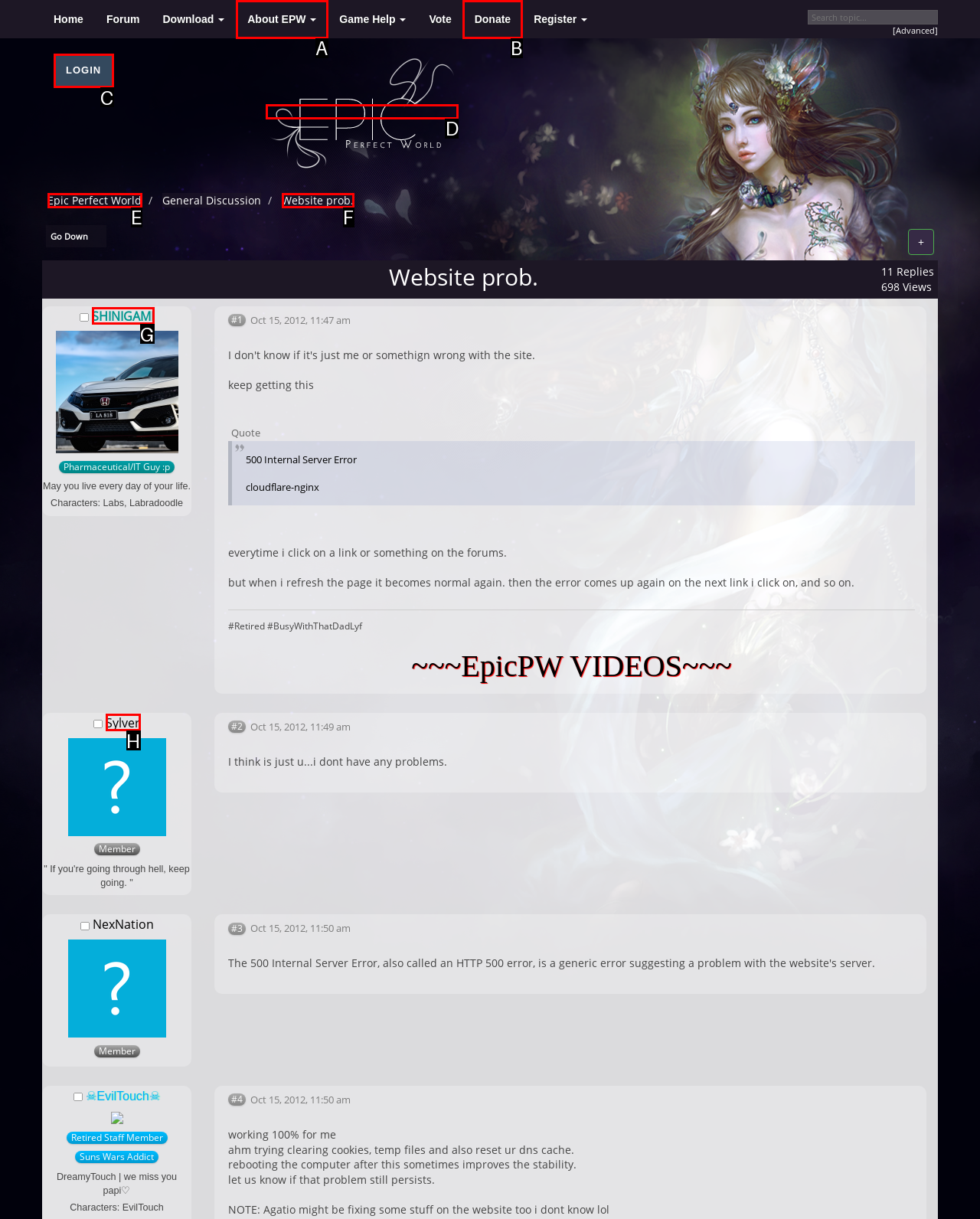Identify the HTML element I need to click to complete this task: Click on the 'LOGIN' button Provide the option's letter from the available choices.

C